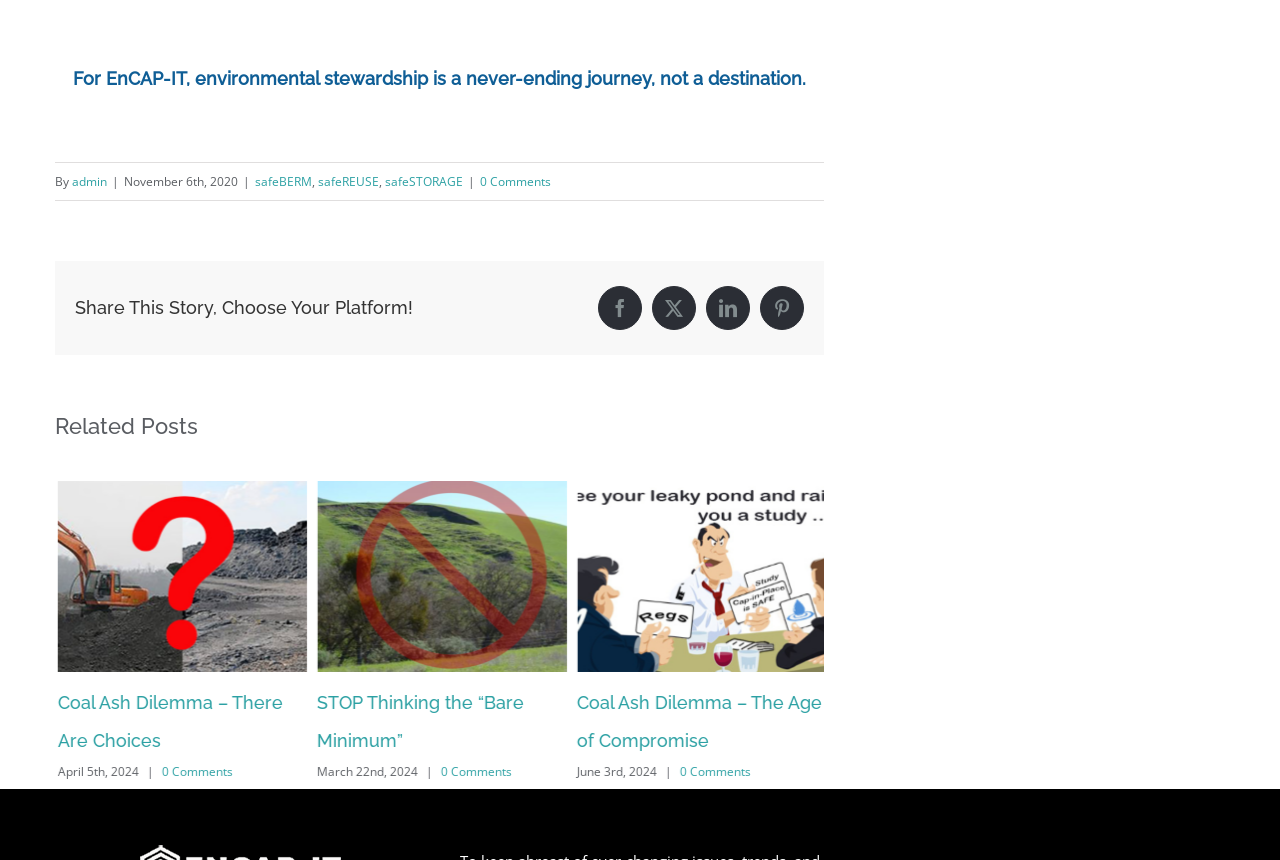What is the date of the first related post?
Using the visual information, answer the question in a single word or phrase.

April 5th, 2024